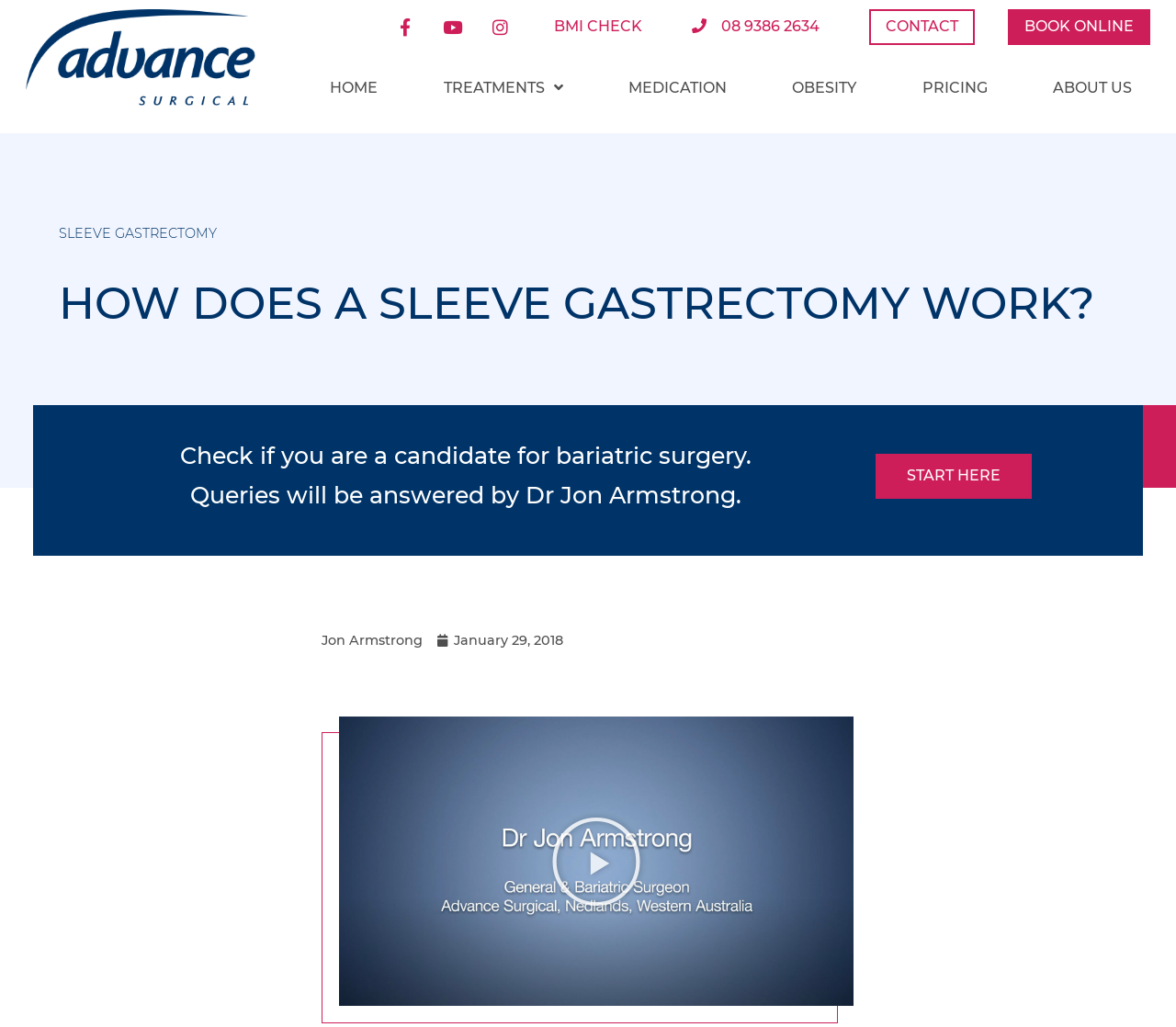Please identify the bounding box coordinates of the area I need to click to accomplish the following instruction: "Read about sleeve gastrectomy".

[0.05, 0.27, 0.95, 0.321]